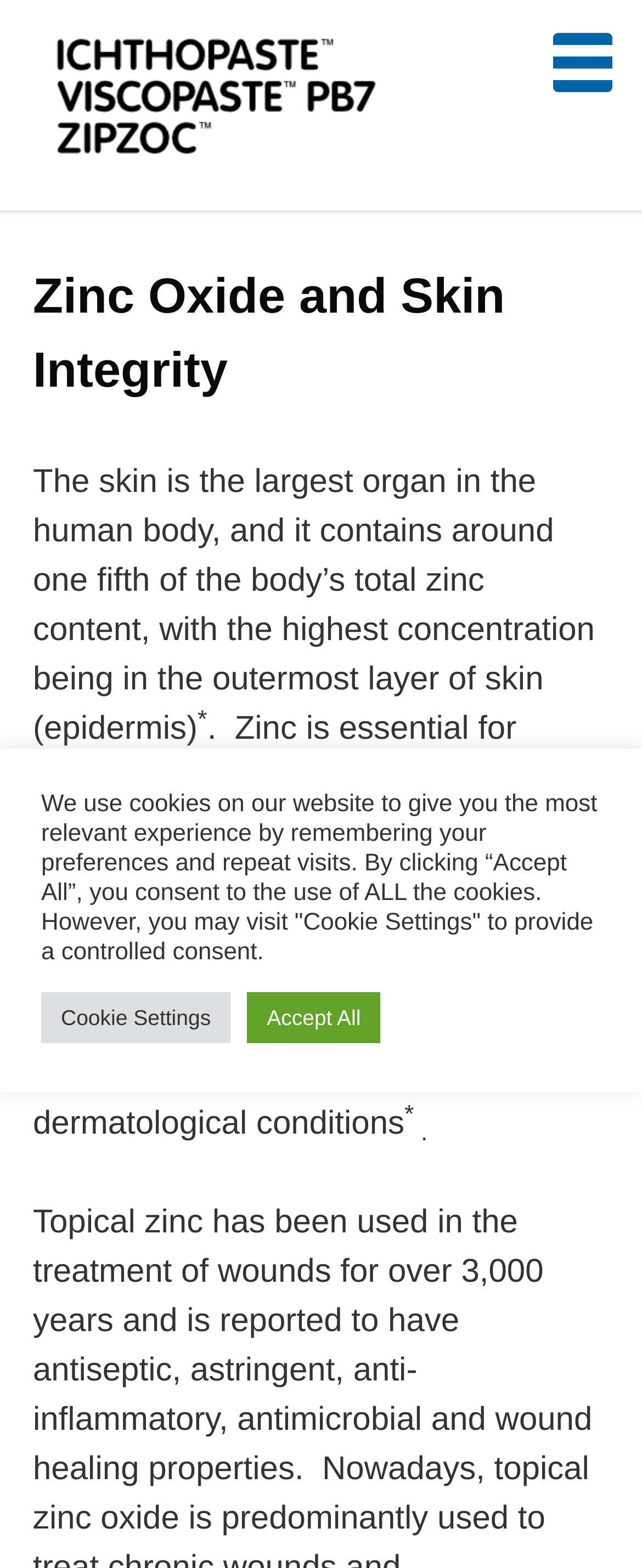Respond to the following query with just one word or a short phrase: 
How many links are present in the webpage?

4